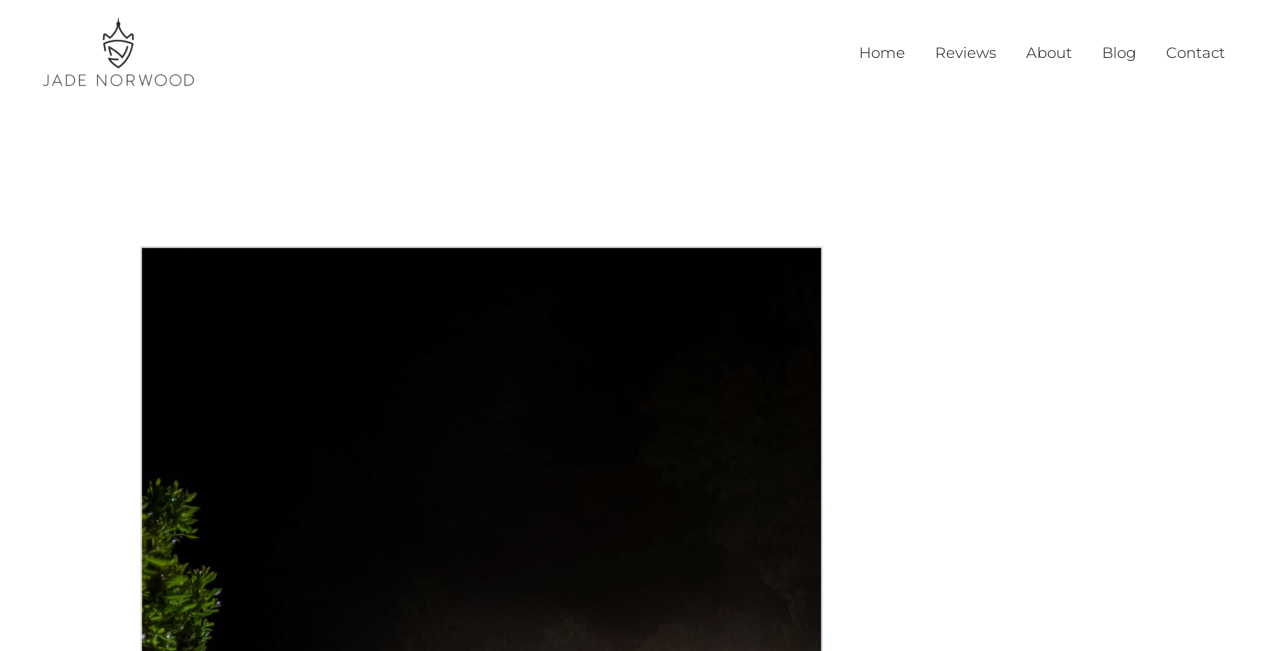What is the last navigation link?
Based on the image, answer the question in a detailed manner.

The last link in the navigation section is Contact, which is located at the bottom right of the navigation menu.